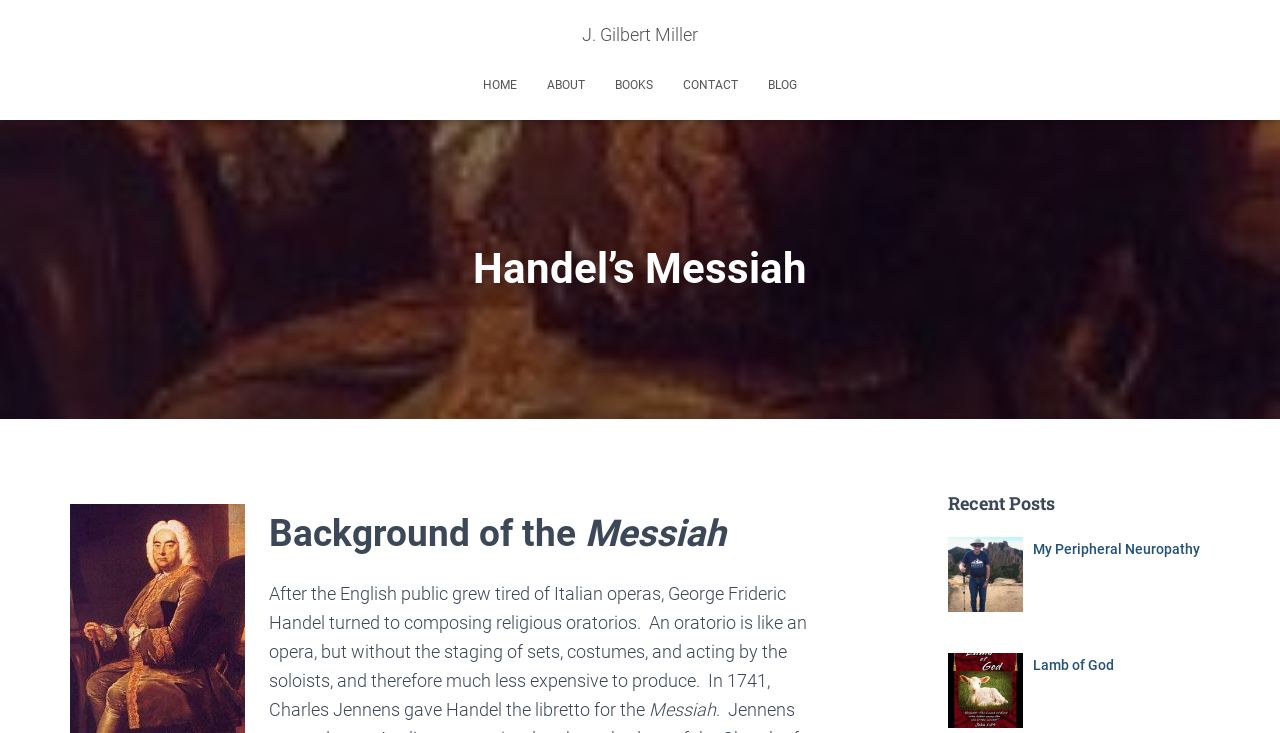Pinpoint the bounding box coordinates of the element you need to click to execute the following instruction: "read about Handel's Messiah". The bounding box should be represented by four float numbers between 0 and 1, in the format [left, top, right, bottom].

[0.131, 0.327, 0.869, 0.408]